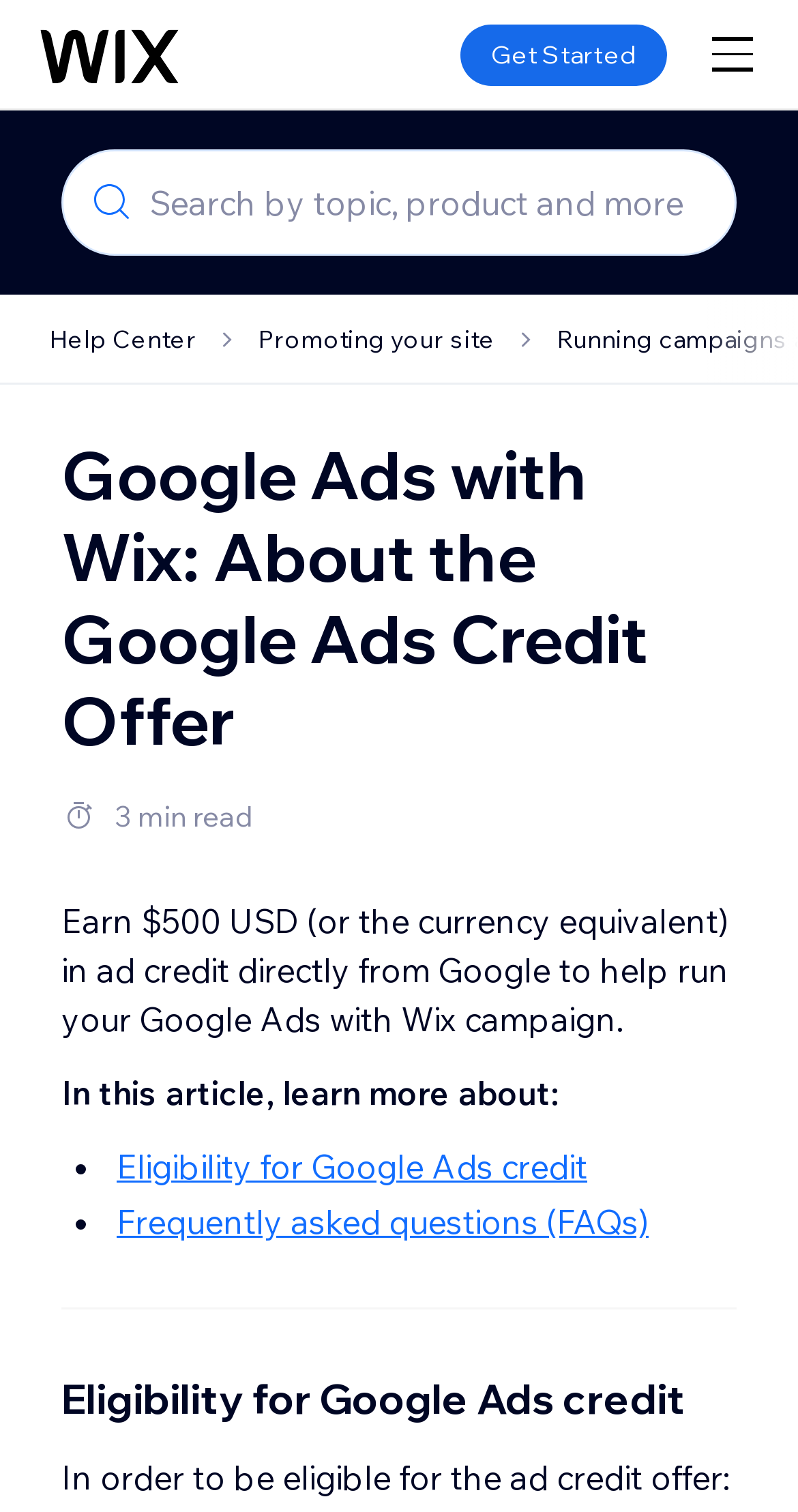Predict the bounding box coordinates for the UI element described as: "Get Started". The coordinates should be four float numbers between 0 and 1, presented as [left, top, right, bottom].

[0.577, 0.016, 0.836, 0.056]